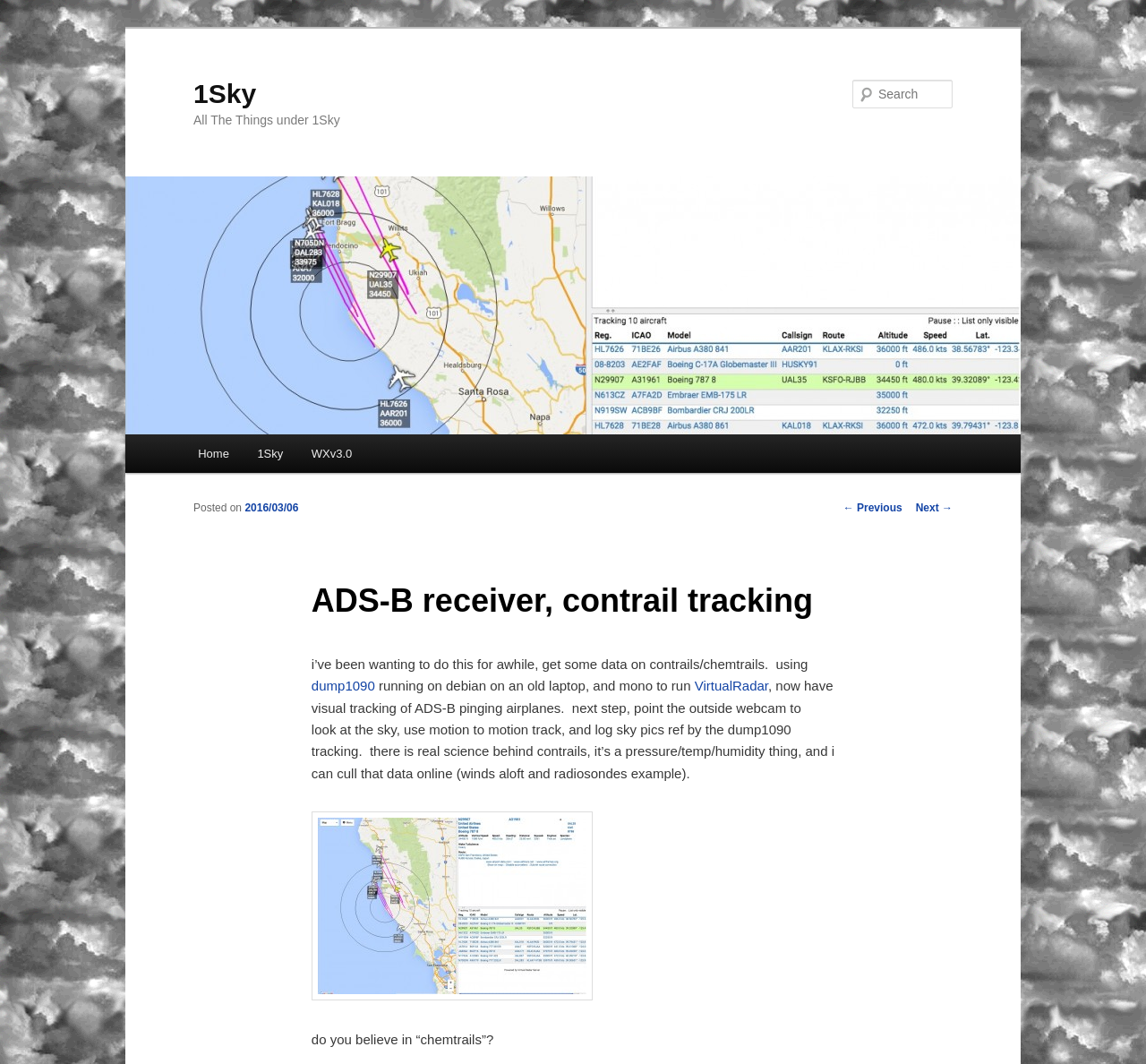What is the website name?
Please use the image to provide an in-depth answer to the question.

The website name can be found in the heading element '1Sky' with bounding box coordinates [0.169, 0.027, 0.62, 0.103].